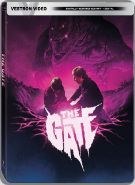Use the details in the image to answer the question thoroughly: 
What type of lettering is used for the title?

The caption describes the title 'The Gate' as being prominently displayed in bold, jagged lettering, which implies that the font style is bold and has a jagged or irregular shape.